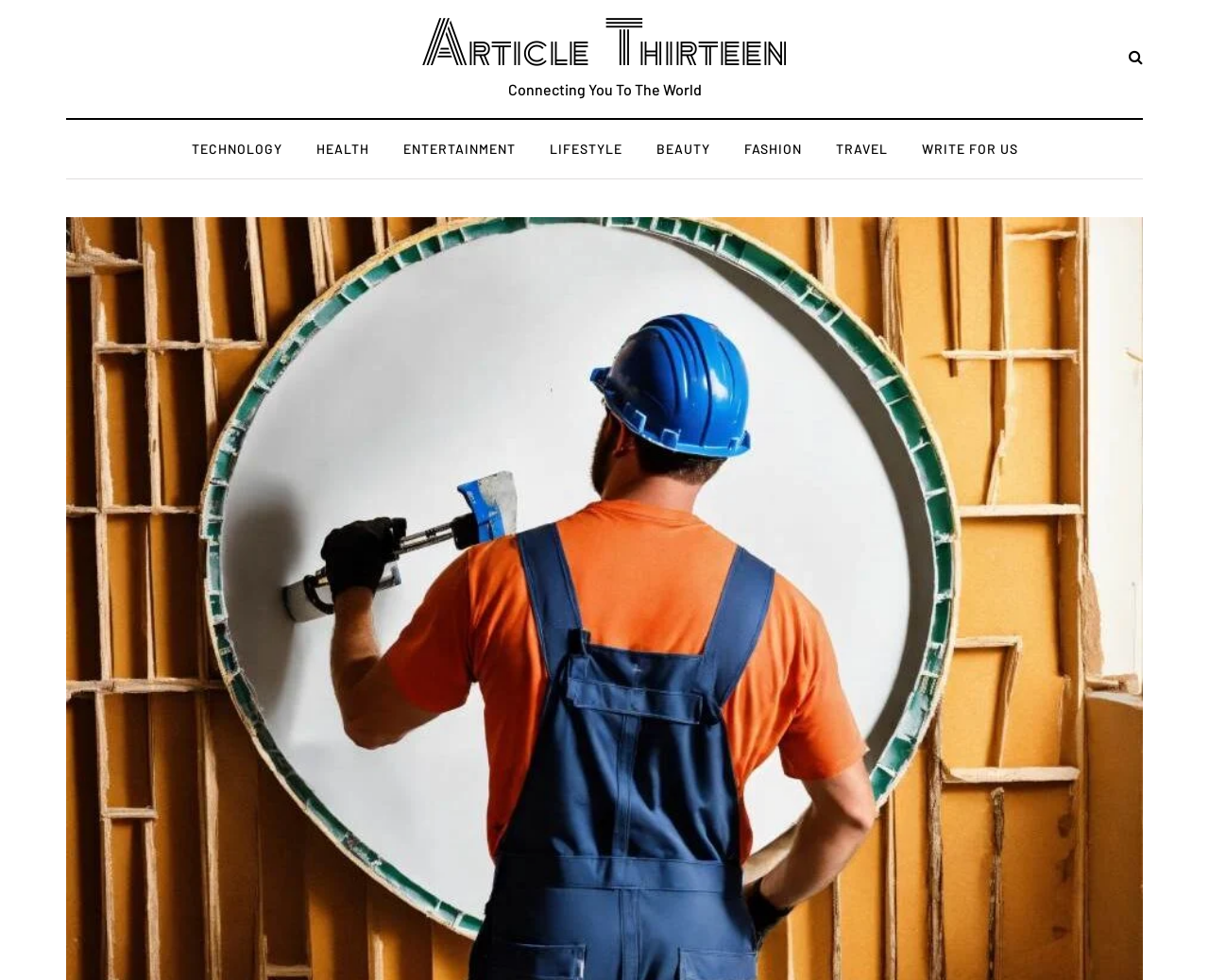Please determine the bounding box coordinates of the area that needs to be clicked to complete this task: 'explore WRITE FOR US'. The coordinates must be four float numbers between 0 and 1, formatted as [left, top, right, bottom].

[0.748, 0.142, 0.856, 0.163]